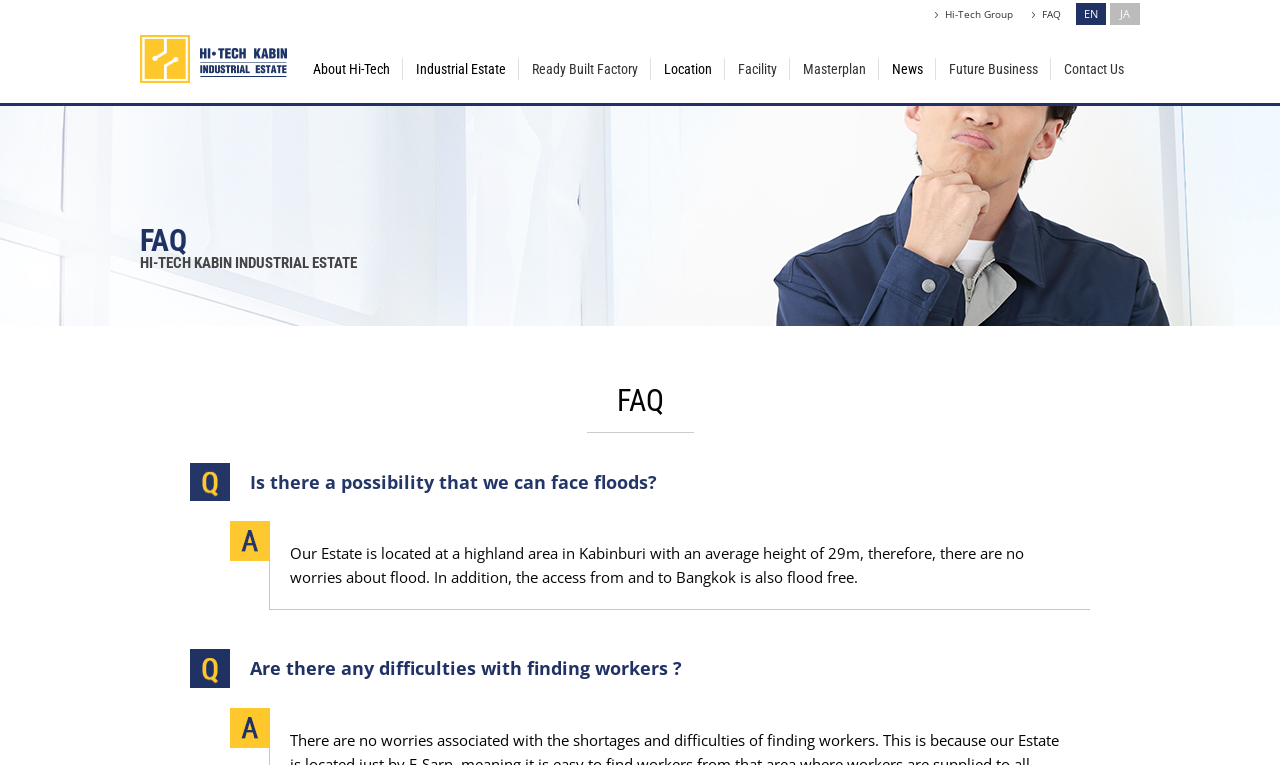Please identify the bounding box coordinates of the area that needs to be clicked to fulfill the following instruction: "Switch to English language."

[0.841, 0.003, 0.864, 0.029]